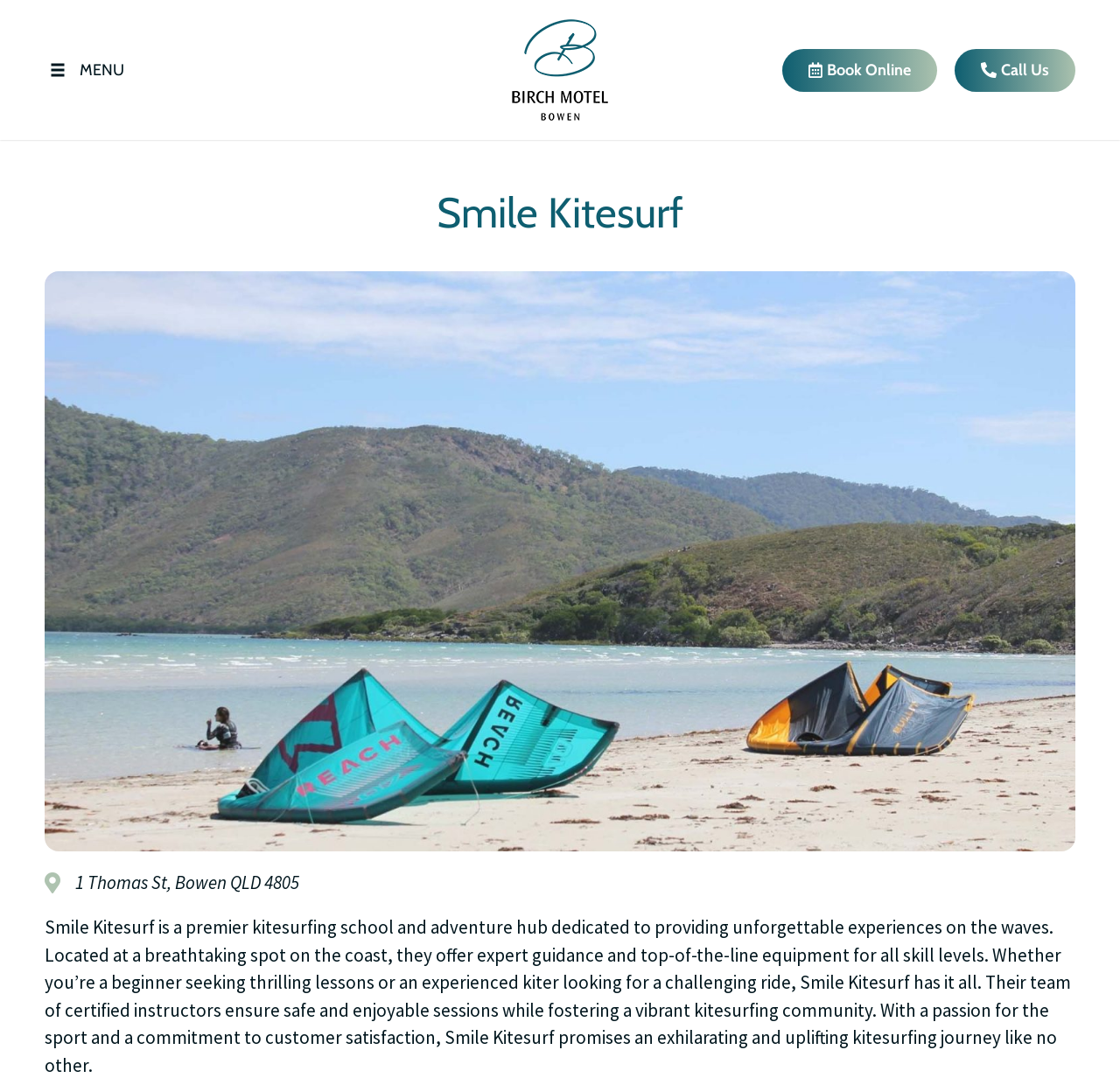Utilize the information from the image to answer the question in detail:
What is the address of Smile Kitesurf?

I found the address by looking at the static text element located at the bottom of the page, which contains the address '1 Thomas St, Bowen QLD 4805'.